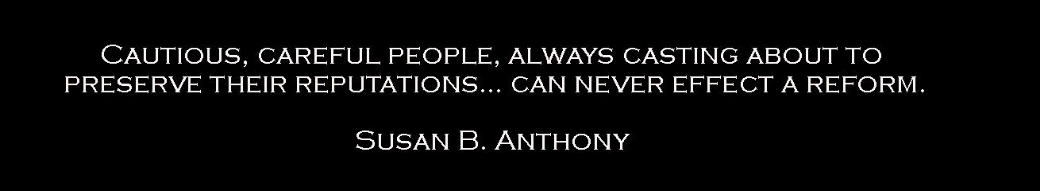Who is the author of the quote?
Refer to the image and provide a one-word or short phrase answer.

Susan B. Anthony